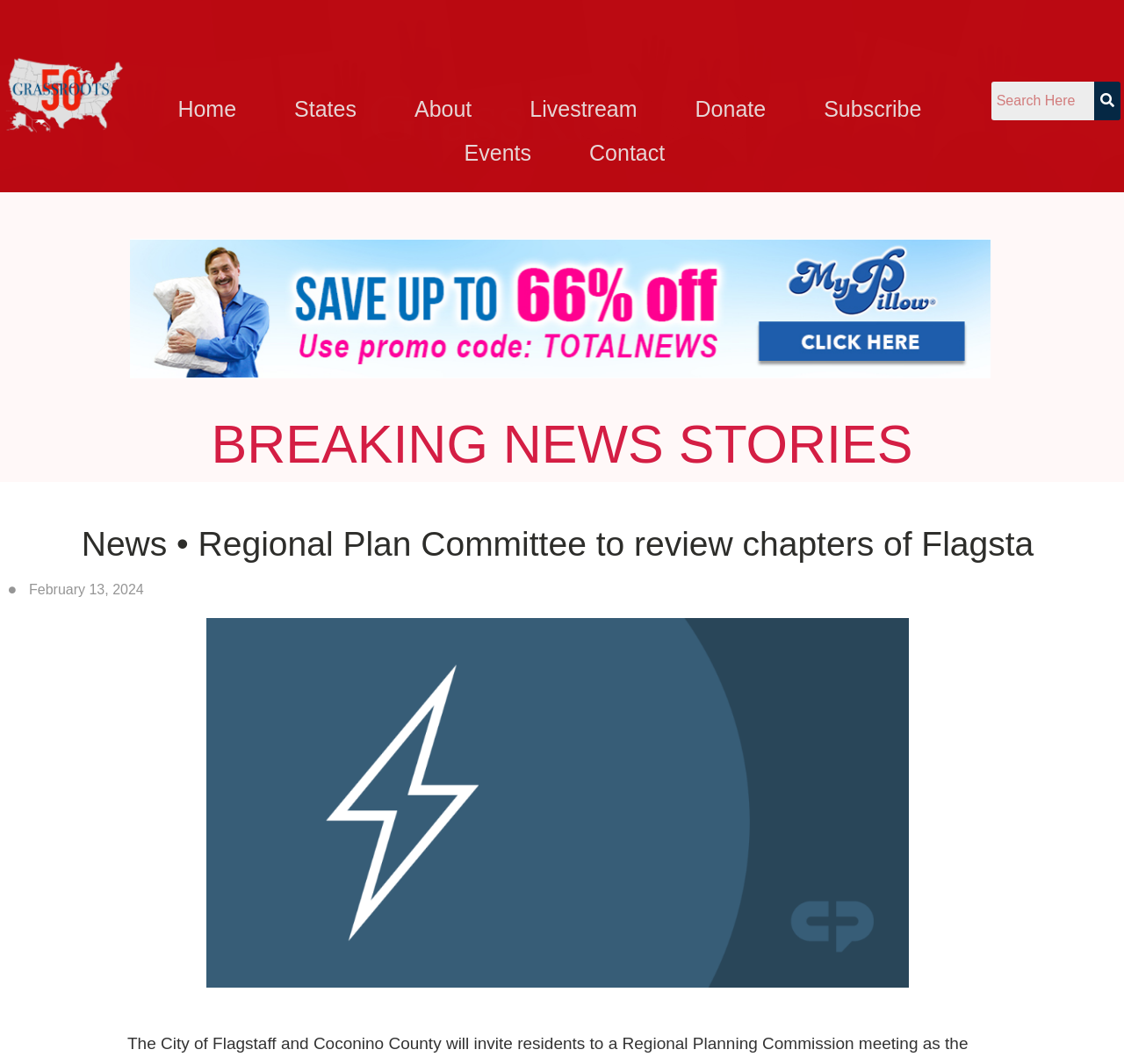Can you find the bounding box coordinates for the element that needs to be clicked to execute this instruction: "go to home page"? The coordinates should be given as four float numbers between 0 and 1, i.e., [left, top, right, bottom].

[0.146, 0.086, 0.223, 0.12]